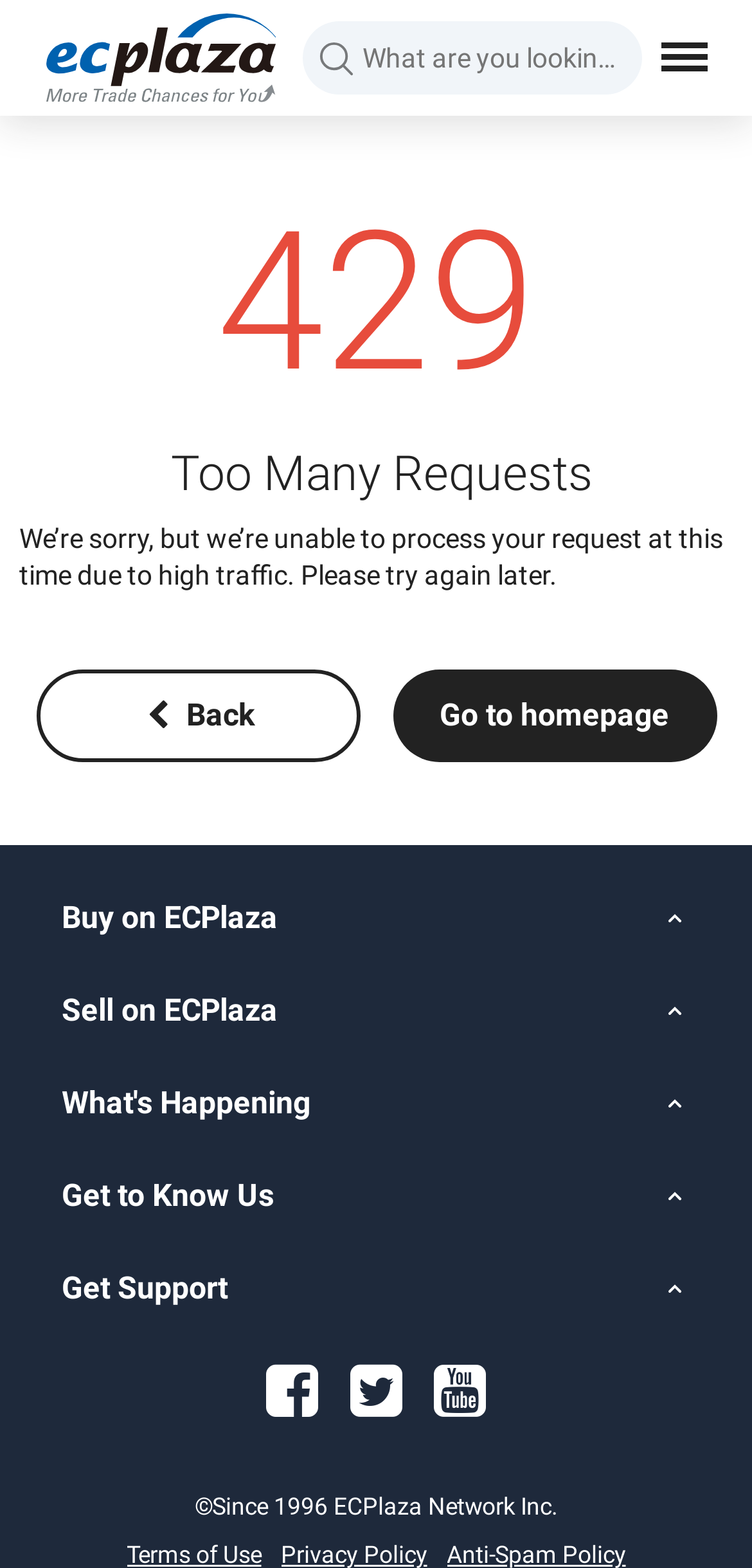Please identify the coordinates of the bounding box that should be clicked to fulfill this instruction: "Click Back to main page".

[0.06, 0.0, 0.383, 0.074]